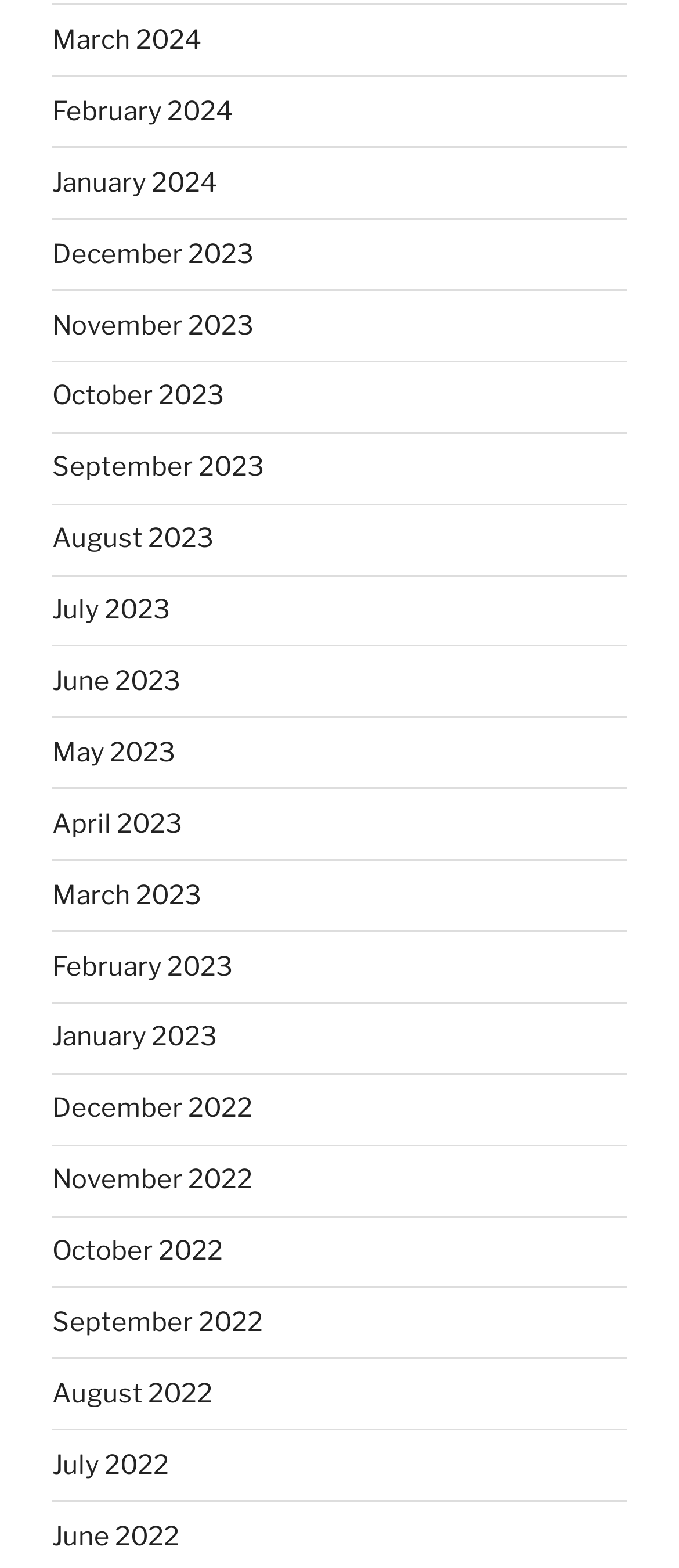How many months are listed?
Refer to the image and provide a concise answer in one word or phrase.

24